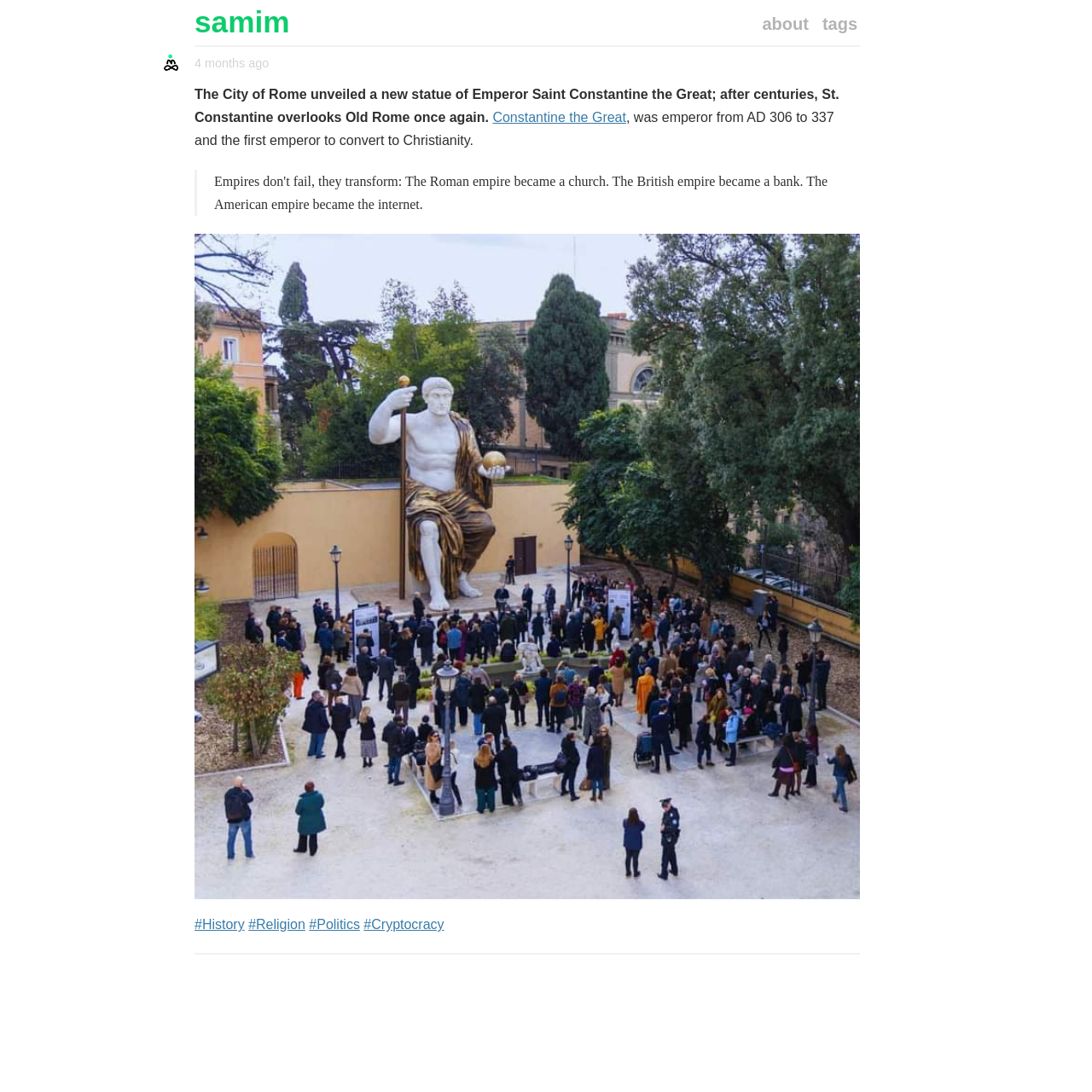What is the topic of the blog post?
Using the image, respond with a single word or phrase.

Constantine the Great